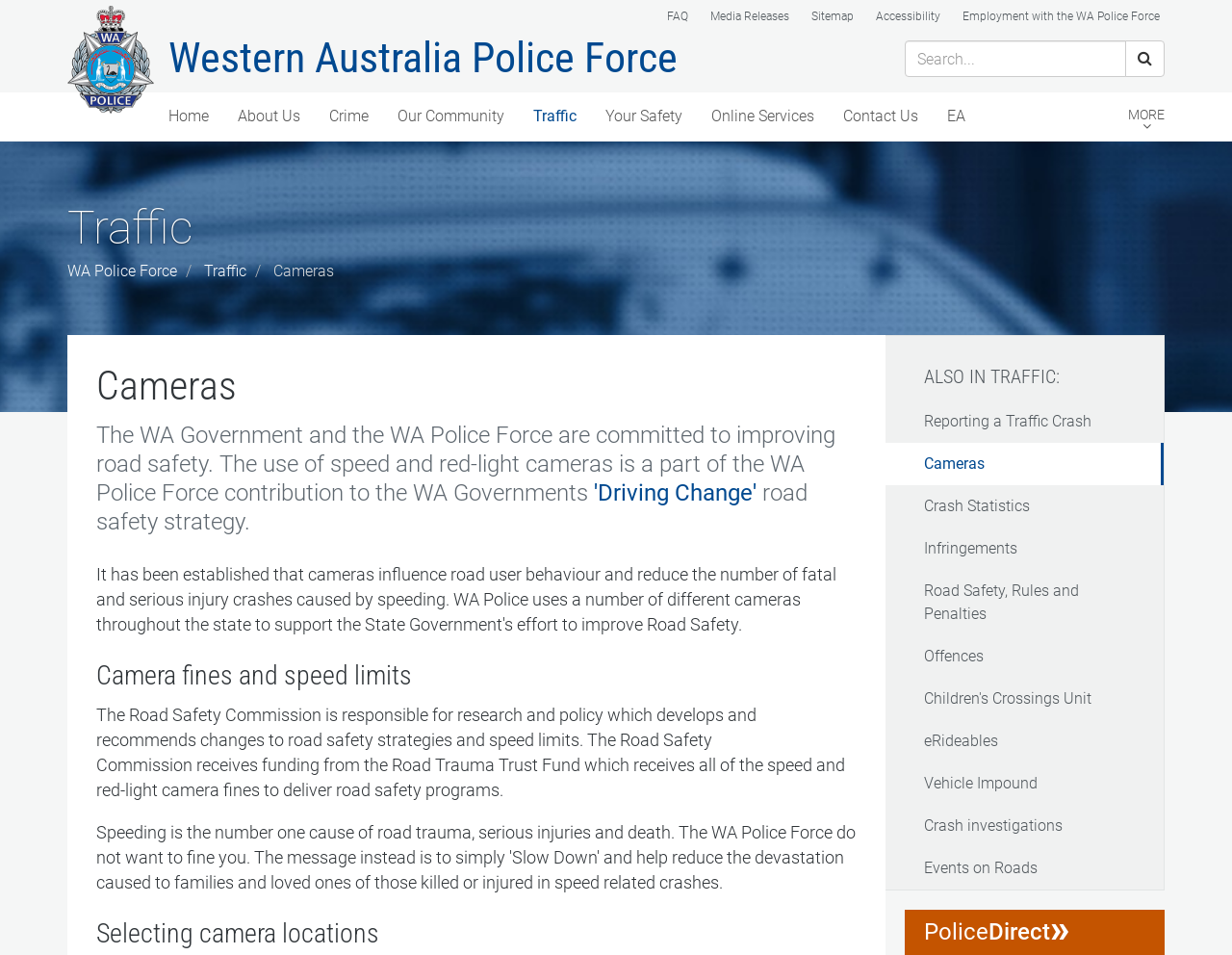Find the bounding box of the web element that fits this description: "Road Safety, Rules and Penalties".

[0.719, 0.596, 0.945, 0.665]